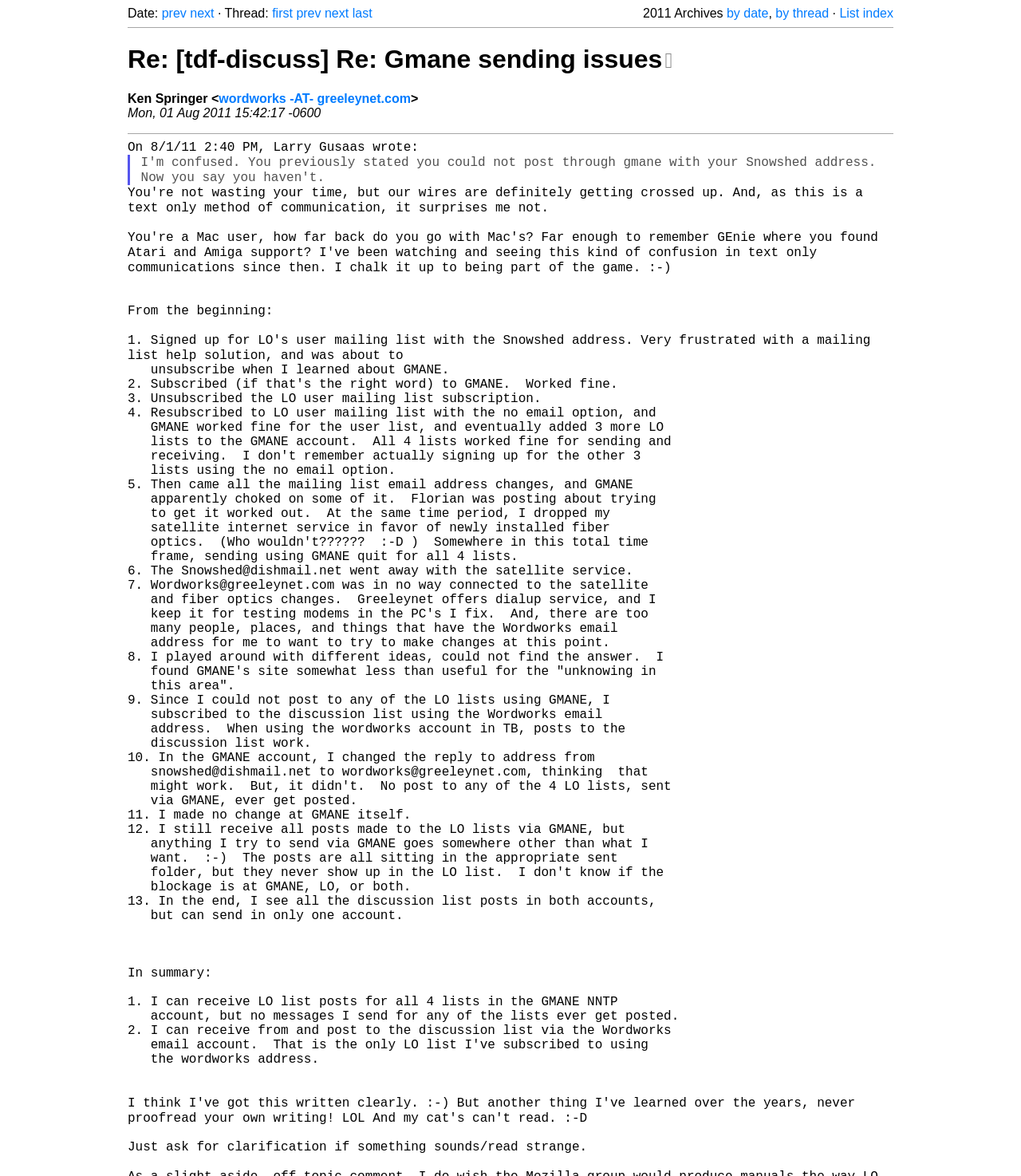Please determine the bounding box coordinates for the element that should be clicked to follow these instructions: "Click on the 'first' link".

[0.267, 0.005, 0.287, 0.017]